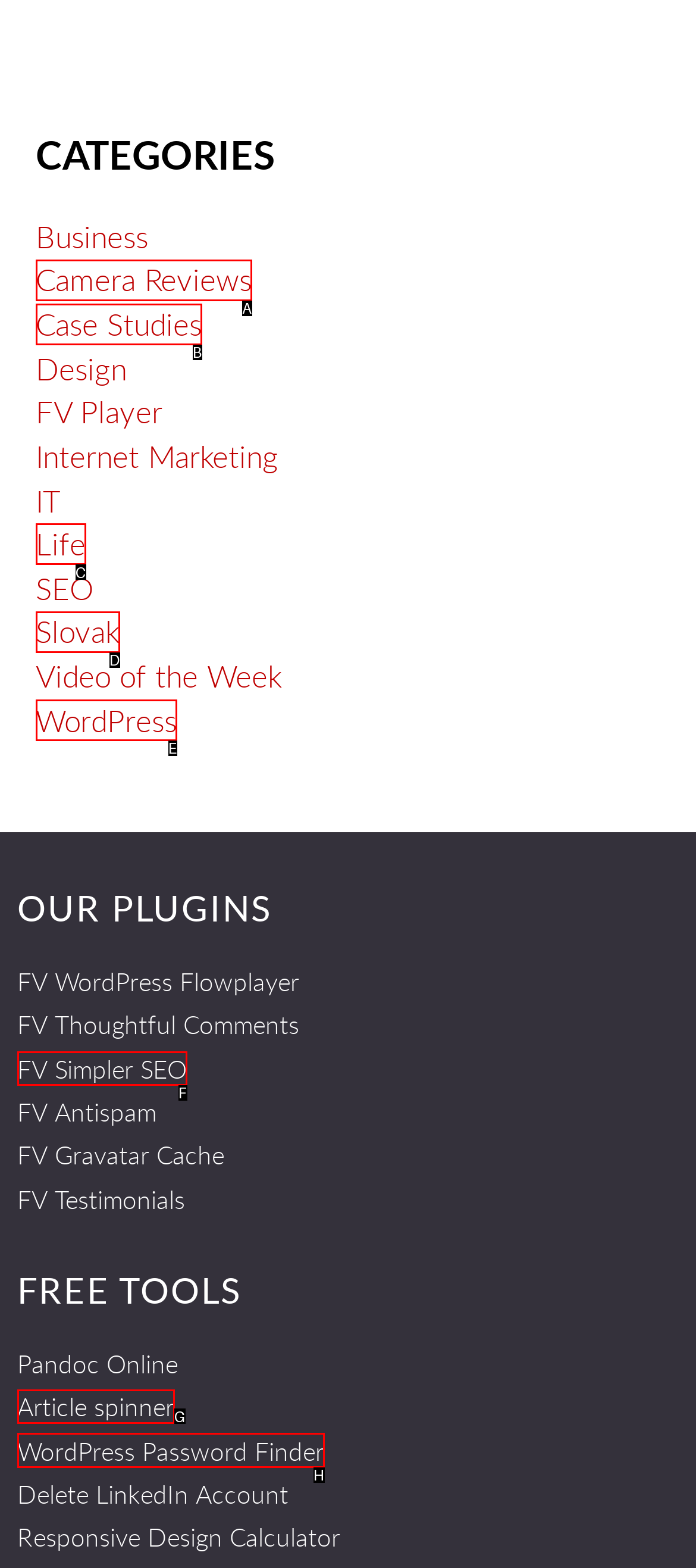Select the appropriate letter to fulfill the given instruction: Subscribe to the Fourteener monthly newsletter
Provide the letter of the correct option directly.

None